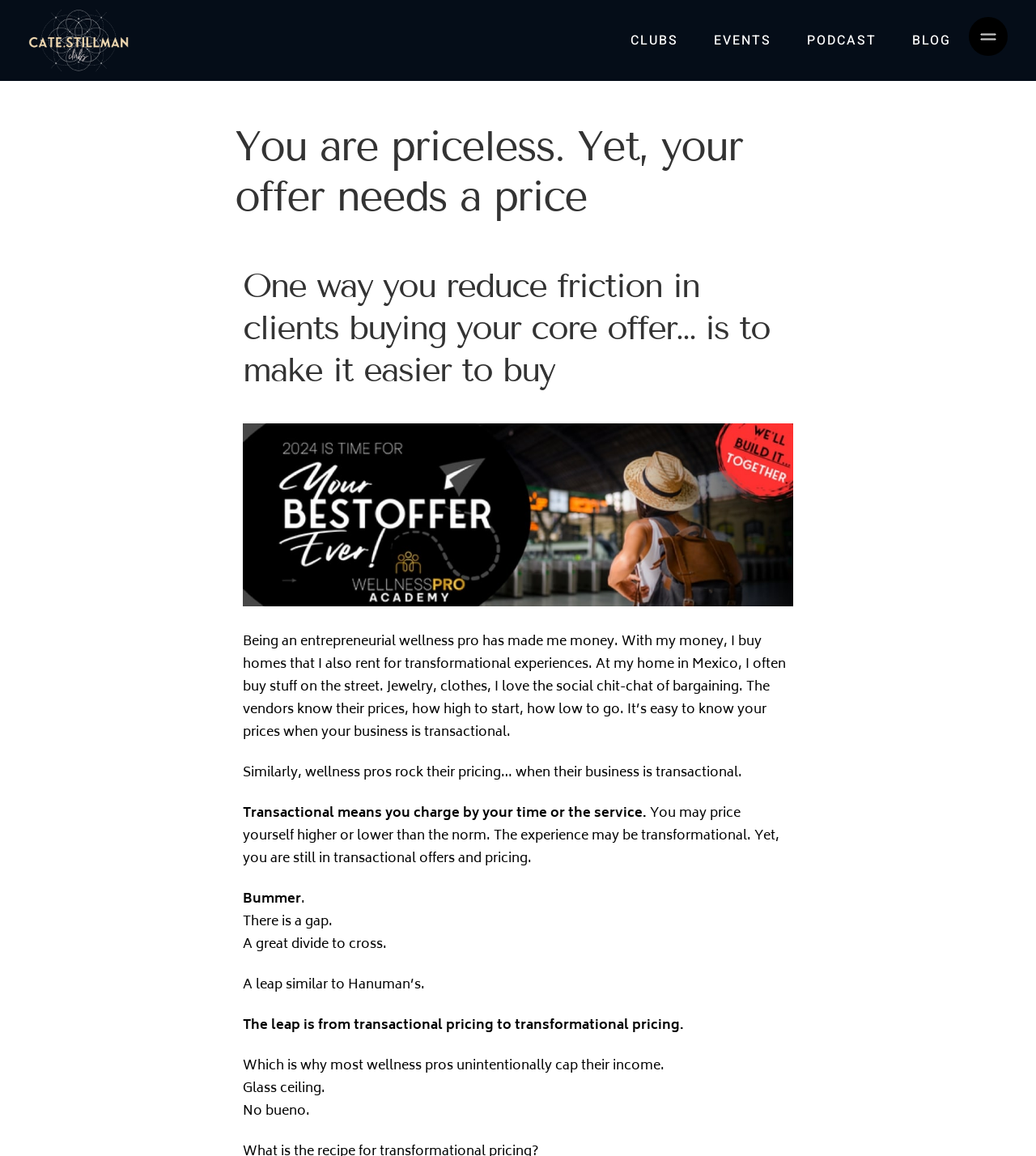What is the difference between transactional and transformational pricing?
Please provide an in-depth and detailed response to the question.

The webpage explains that transactional pricing means charging by time or service, whereas transformational pricing is different. The author mentions that wellness pros rock their pricing when their business is transactional, implying that transformational pricing is a different approach.